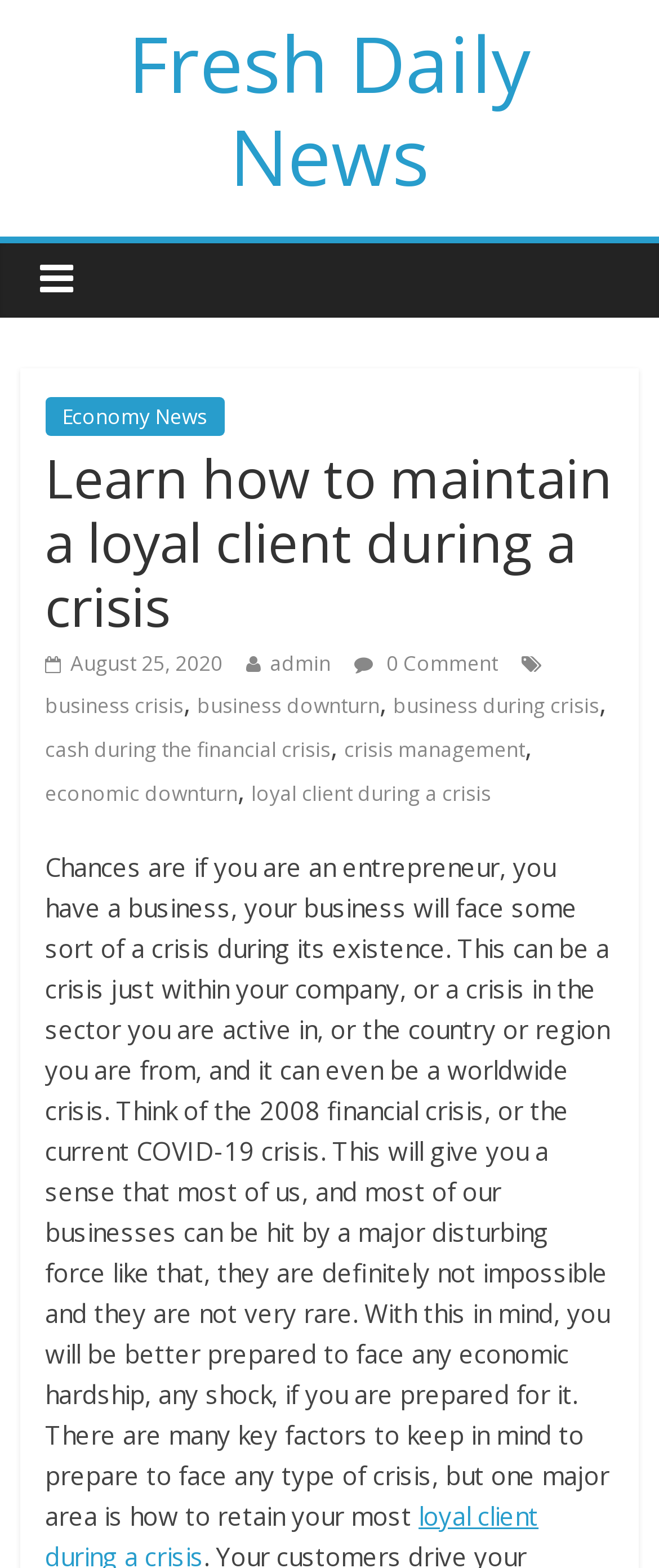Given the element description loyal client during a crisis, predict the bounding box coordinates for the UI element in the webpage screenshot. The format should be (top-left x, top-left y, bottom-right x, bottom-right y), and the values should be between 0 and 1.

[0.381, 0.496, 0.745, 0.515]